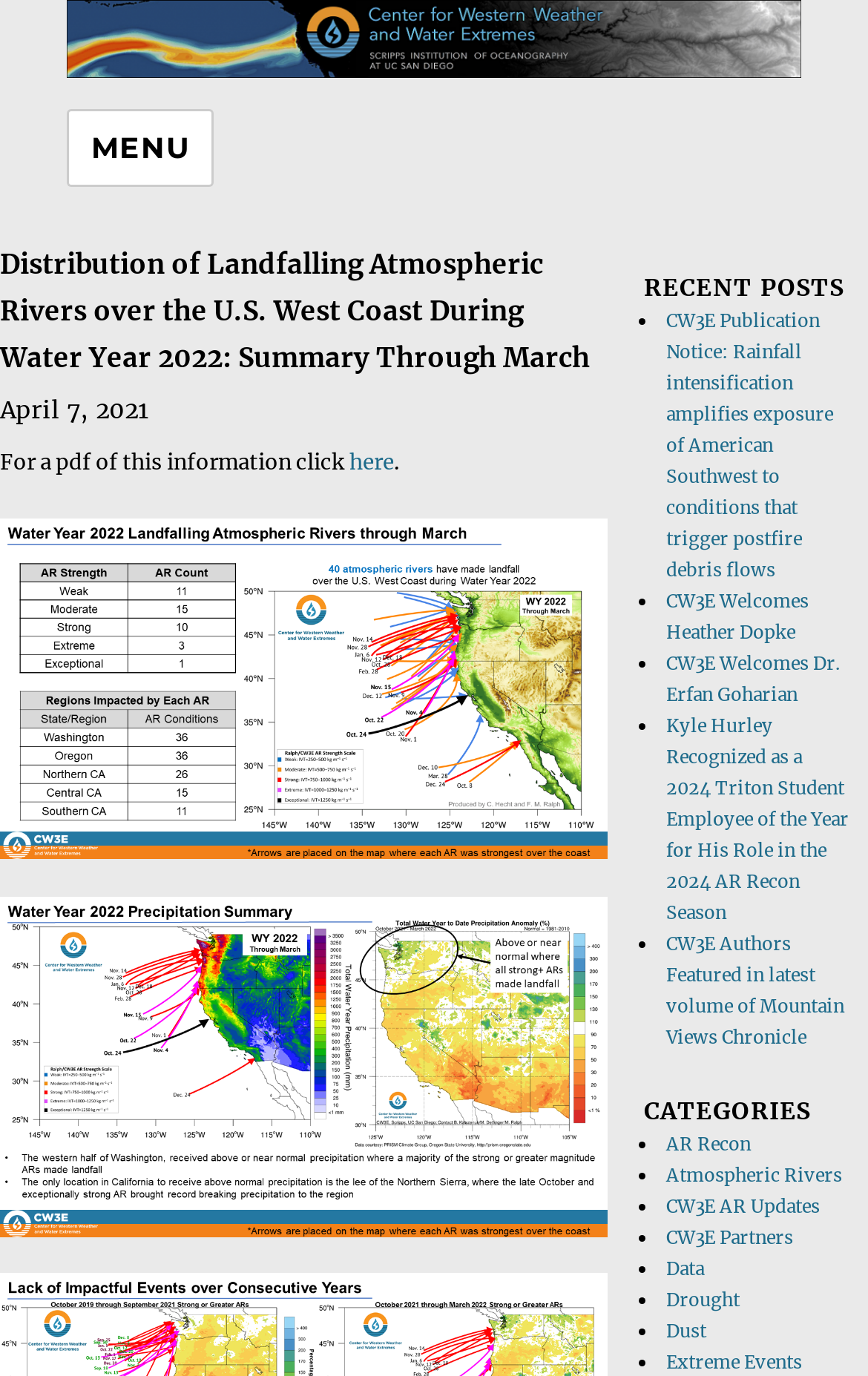Please identify the coordinates of the bounding box for the clickable region that will accomplish this instruction: "Click the MENU button".

[0.077, 0.08, 0.247, 0.137]